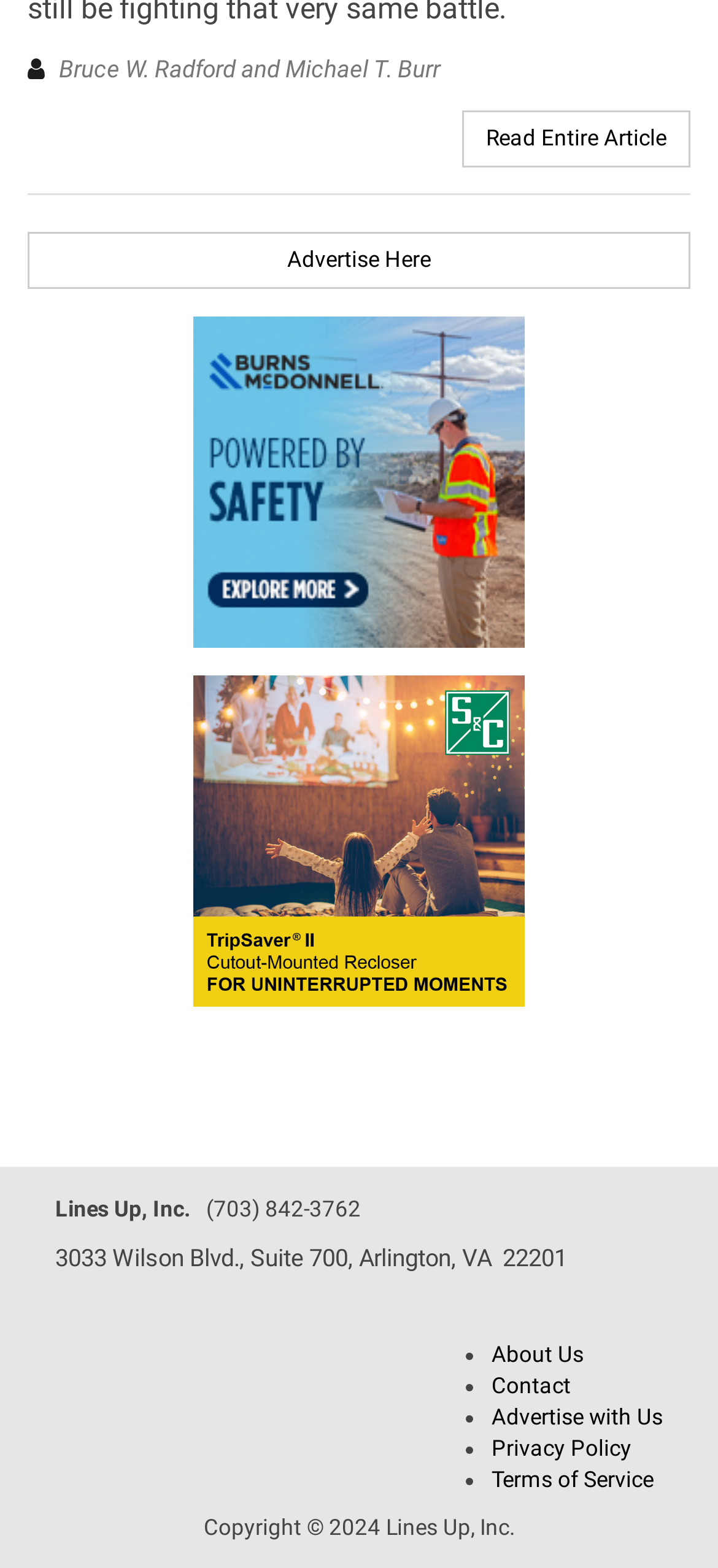Respond with a single word or phrase to the following question:
What year is the copyright of Lines Up, Inc.?

2024